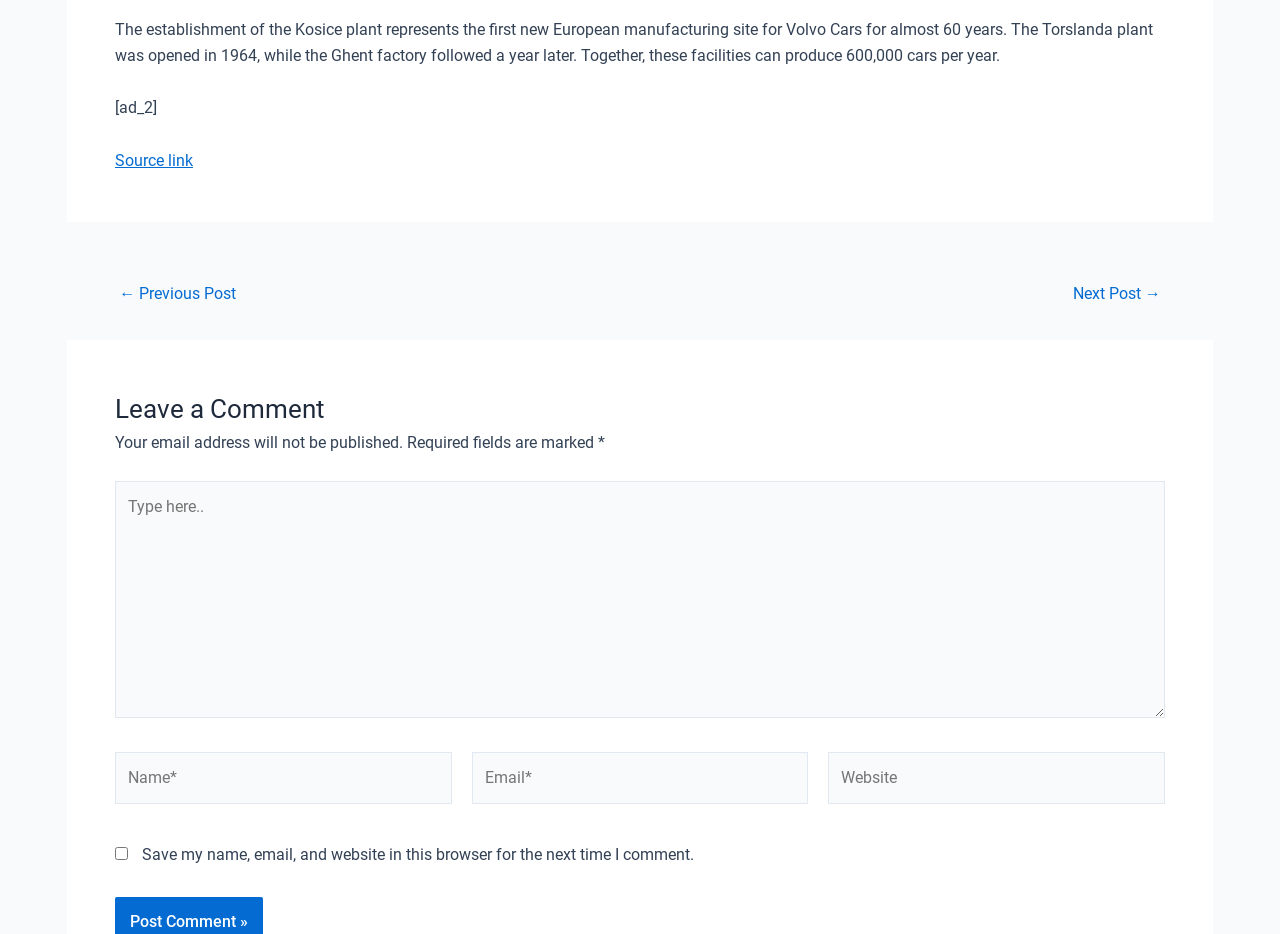From the element description: "Source link", extract the bounding box coordinates of the UI element. The coordinates should be expressed as four float numbers between 0 and 1, in the order [left, top, right, bottom].

[0.09, 0.161, 0.151, 0.182]